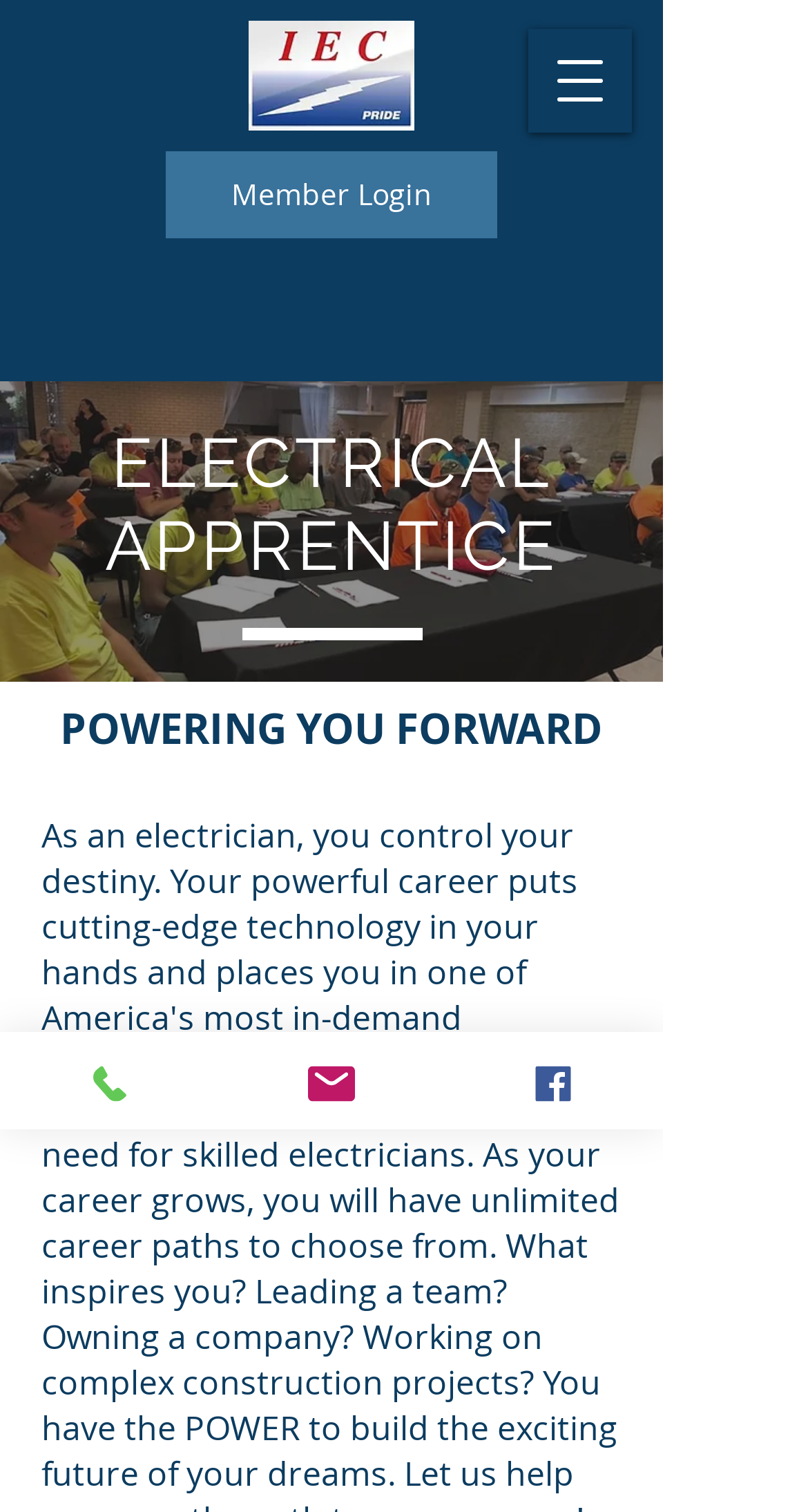Can you give a comprehensive explanation to the question given the content of the image?
What is the purpose of the button?

I found the answer by examining the button element with the text 'Open navigation menu', which implies that it is used to open a navigation menu.